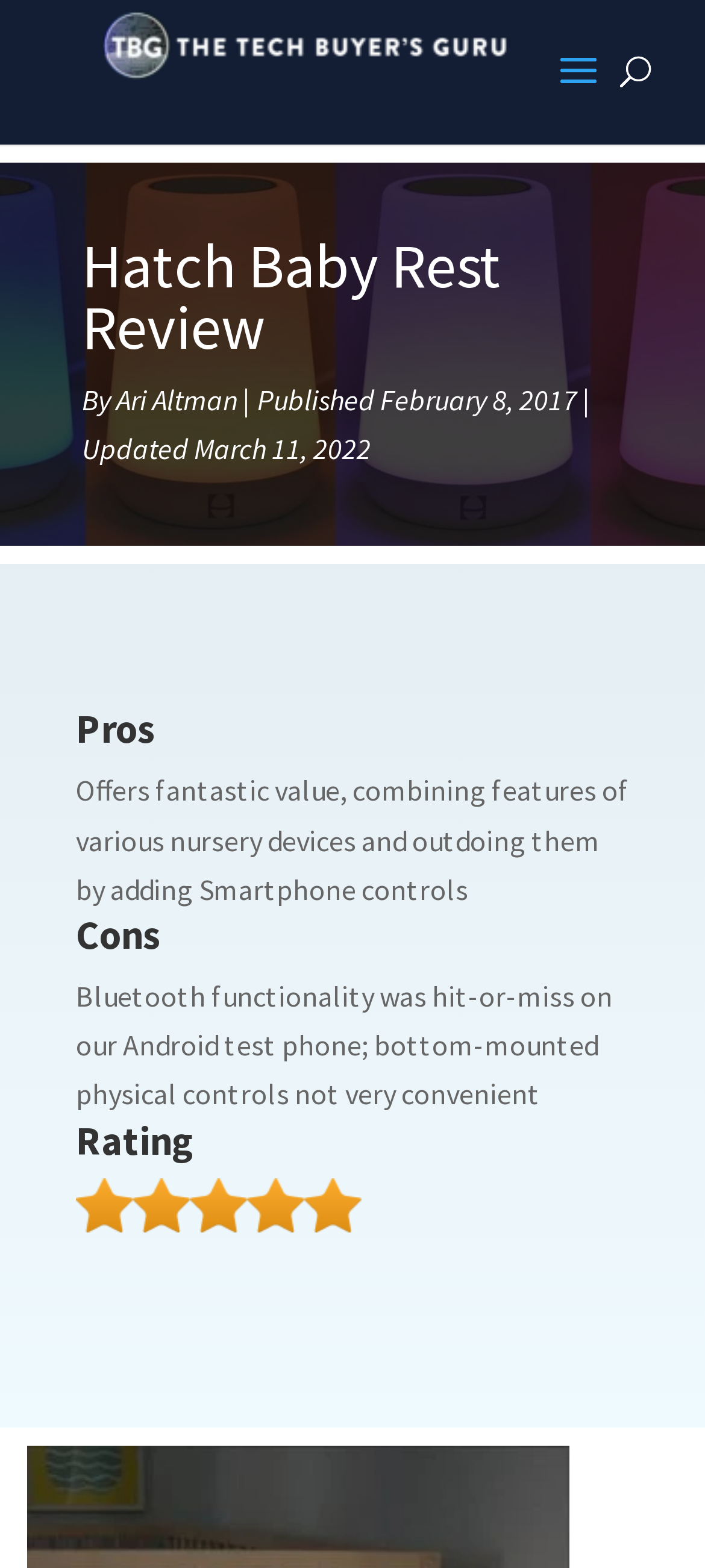Locate the bounding box coordinates of the UI element described by: "alt="The Tech Buyer's Guru"". Provide the coordinates as four float numbers between 0 and 1, formatted as [left, top, right, bottom].

[0.146, 0.032, 0.762, 0.055]